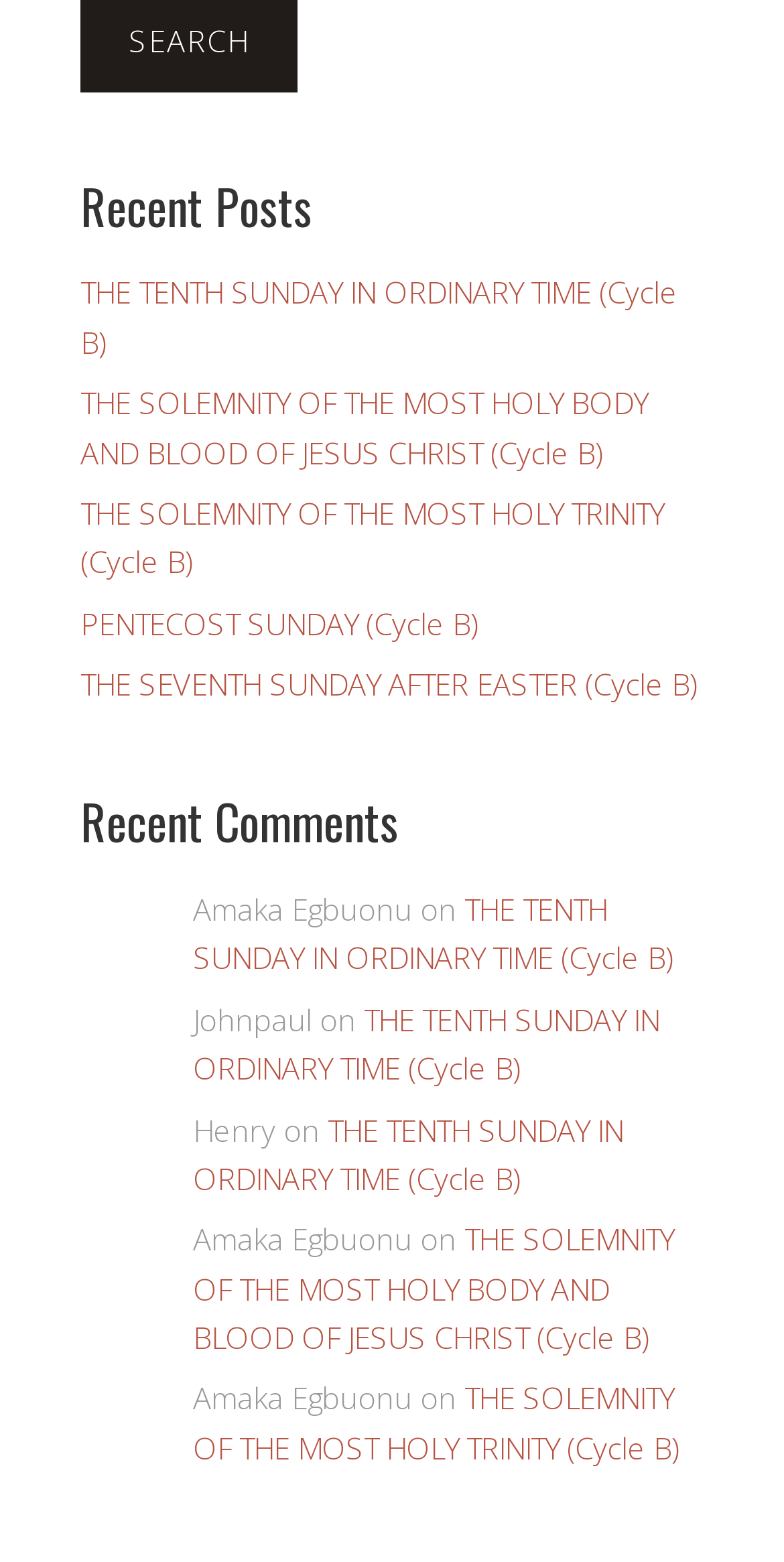Please determine the bounding box coordinates of the area that needs to be clicked to complete this task: 'read about the solemnity of the most holy trinity'. The coordinates must be four float numbers between 0 and 1, formatted as [left, top, right, bottom].

[0.246, 0.882, 0.89, 0.939]